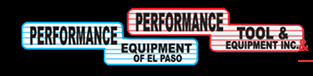Where is the company located?
Based on the visual, give a brief answer using one word or a short phrase.

El Paso